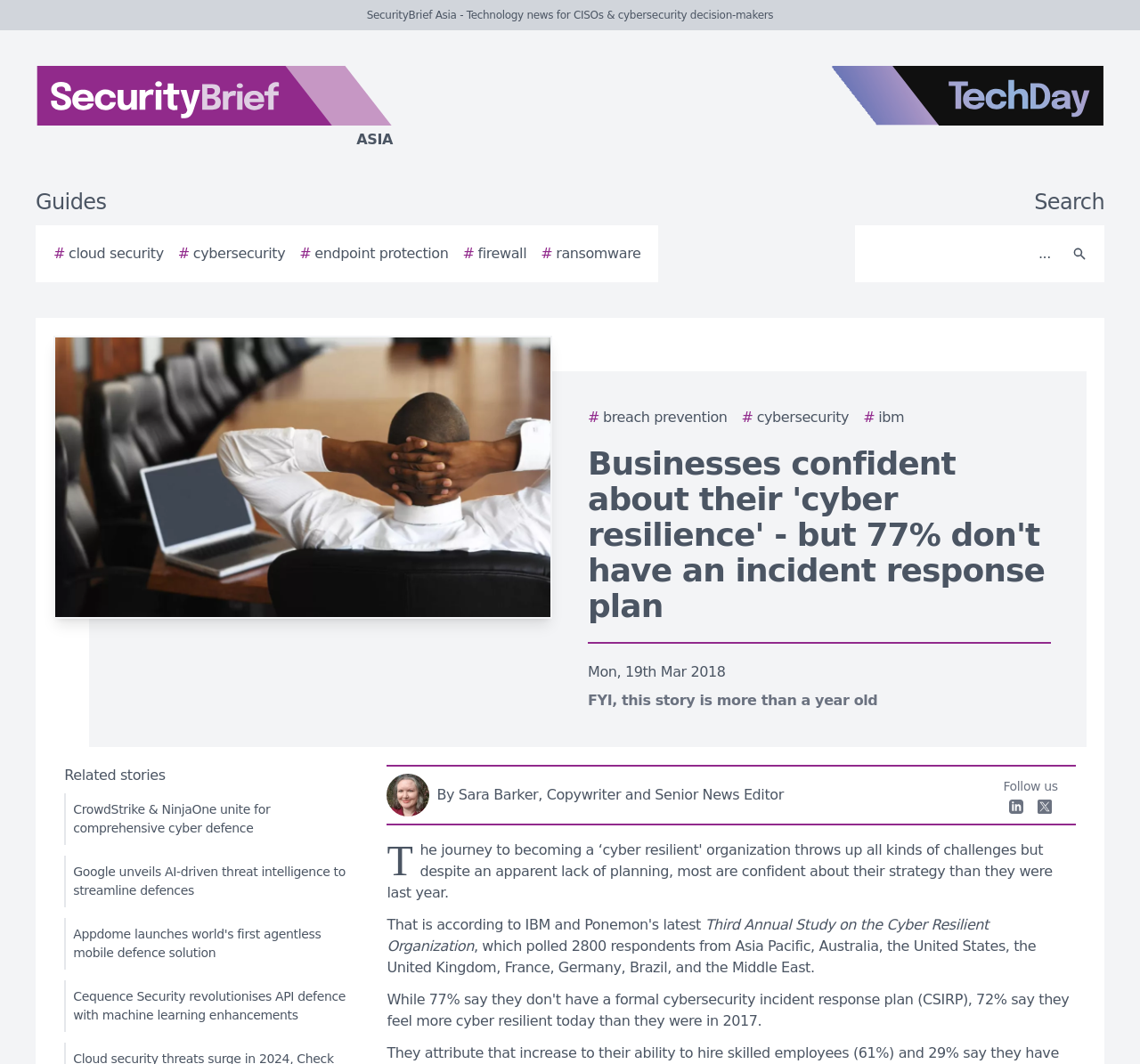Given the description # cloud security, predict the bounding box coordinates of the UI element. Ensure the coordinates are in the format (top-left x, top-left y, bottom-right x, bottom-right y) and all values are between 0 and 1.

[0.047, 0.228, 0.144, 0.249]